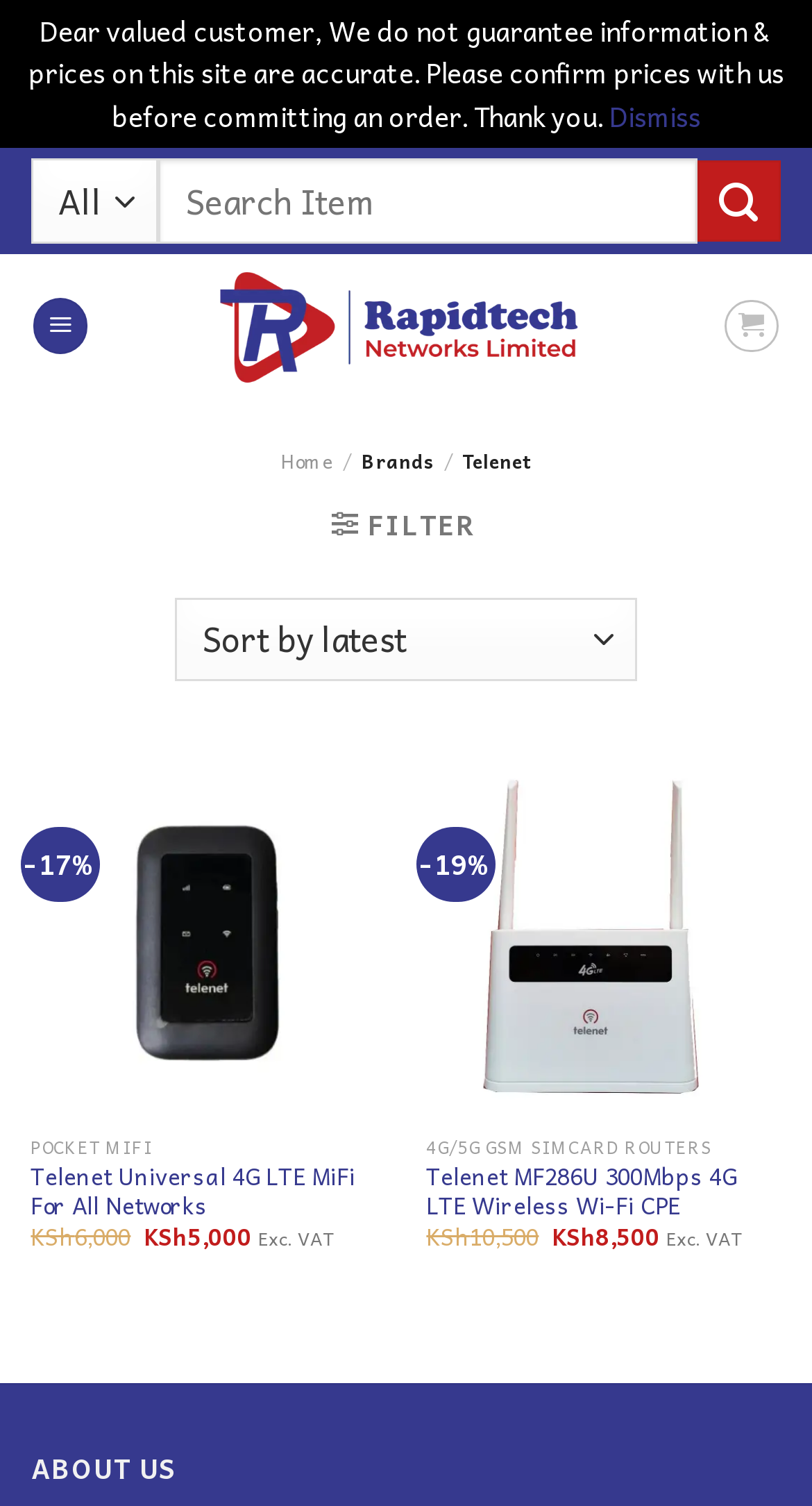Kindly determine the bounding box coordinates for the clickable area to achieve the given instruction: "go to next page".

None